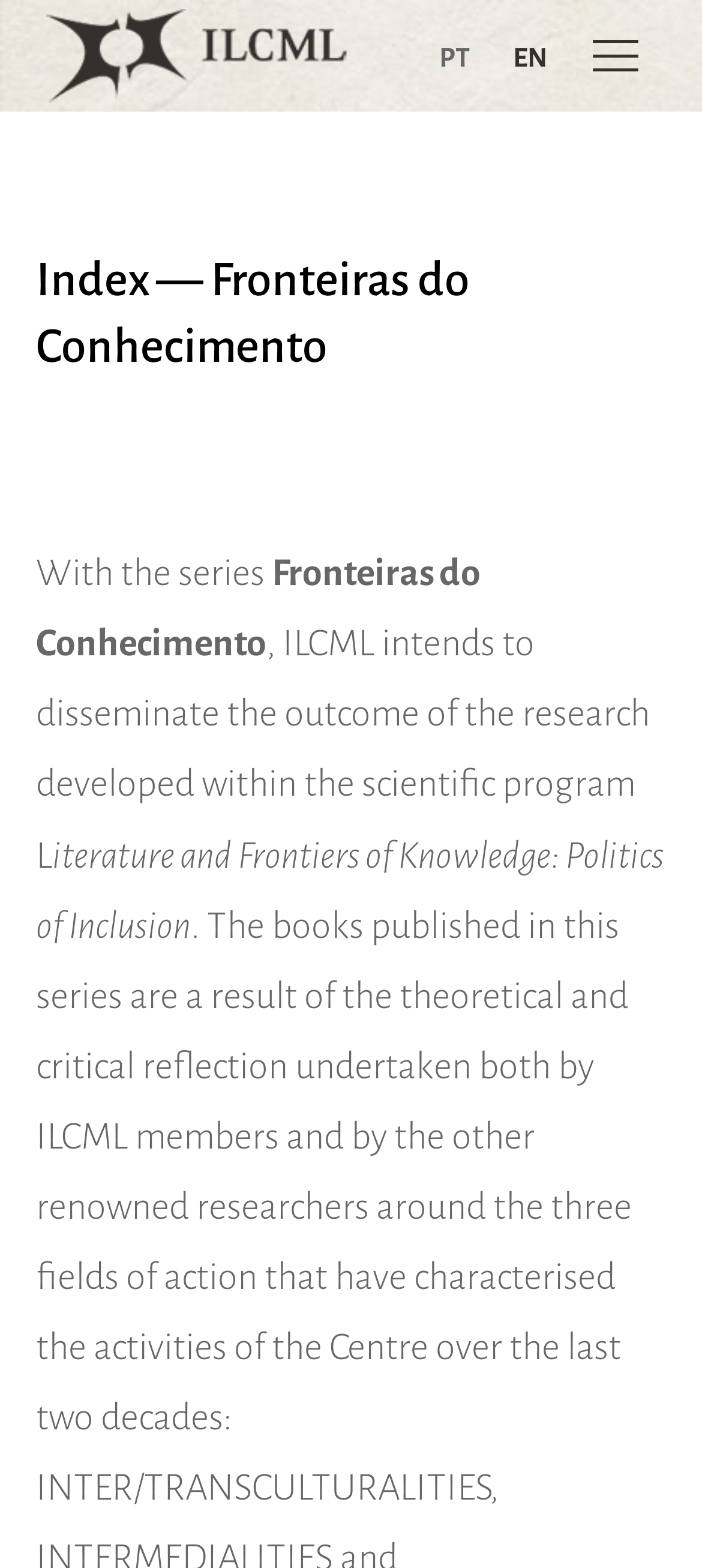Bounding box coordinates are specified in the format (top-left x, top-left y, bottom-right x, bottom-right y). All values are floating point numbers bounded between 0 and 1. Please provide the bounding box coordinate of the region this sentence describes: Accessibility + TOS

None